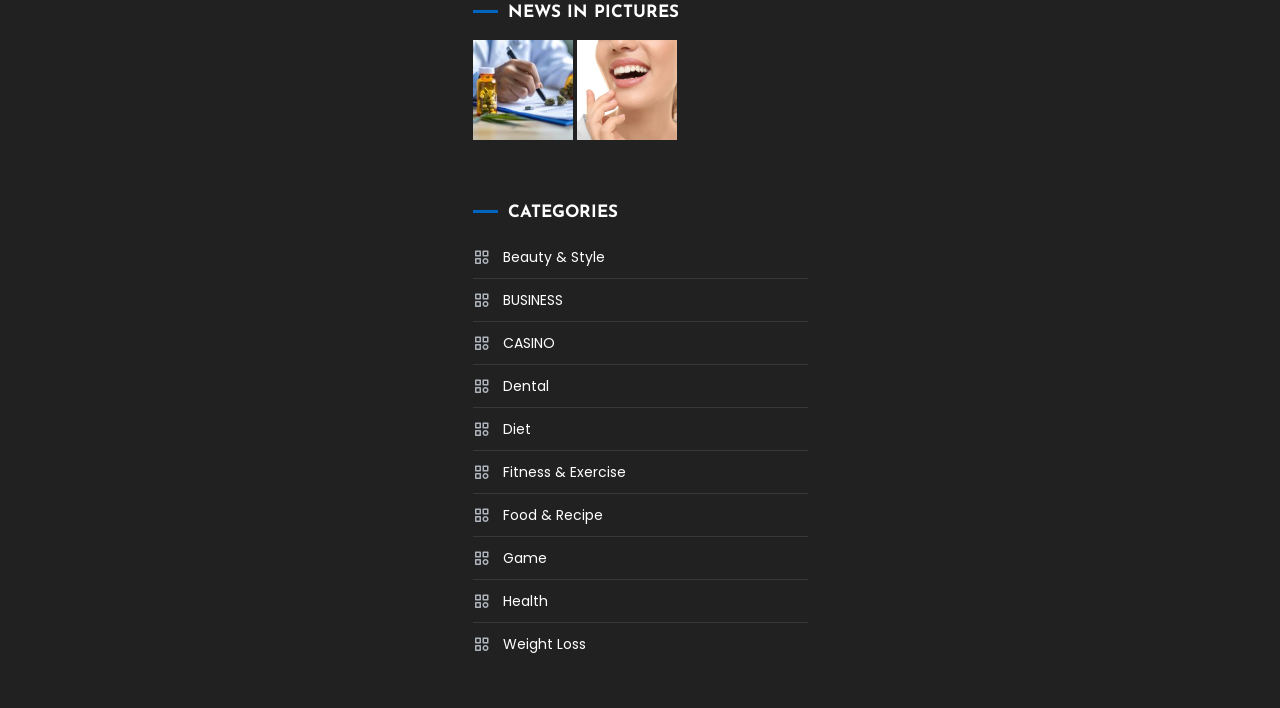Is there a category for 'Diet'?
Refer to the image and offer an in-depth and detailed answer to the question.

I examined the links under the 'CATEGORIES' heading and found a link with the text ' Diet', which indicates that there is a category for 'Diet'.